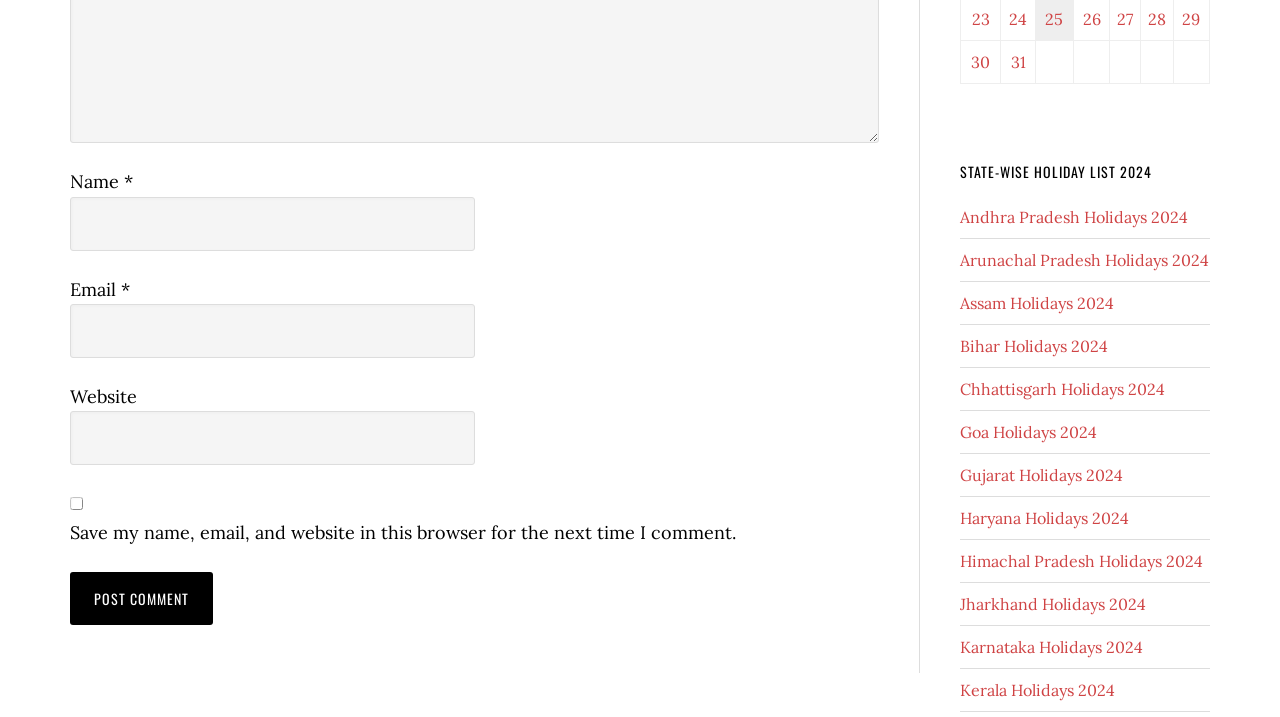Identify the bounding box coordinates of the area that should be clicked in order to complete the given instruction: "Click the Post Comment button". The bounding box coordinates should be four float numbers between 0 and 1, i.e., [left, top, right, bottom].

[0.055, 0.797, 0.166, 0.871]